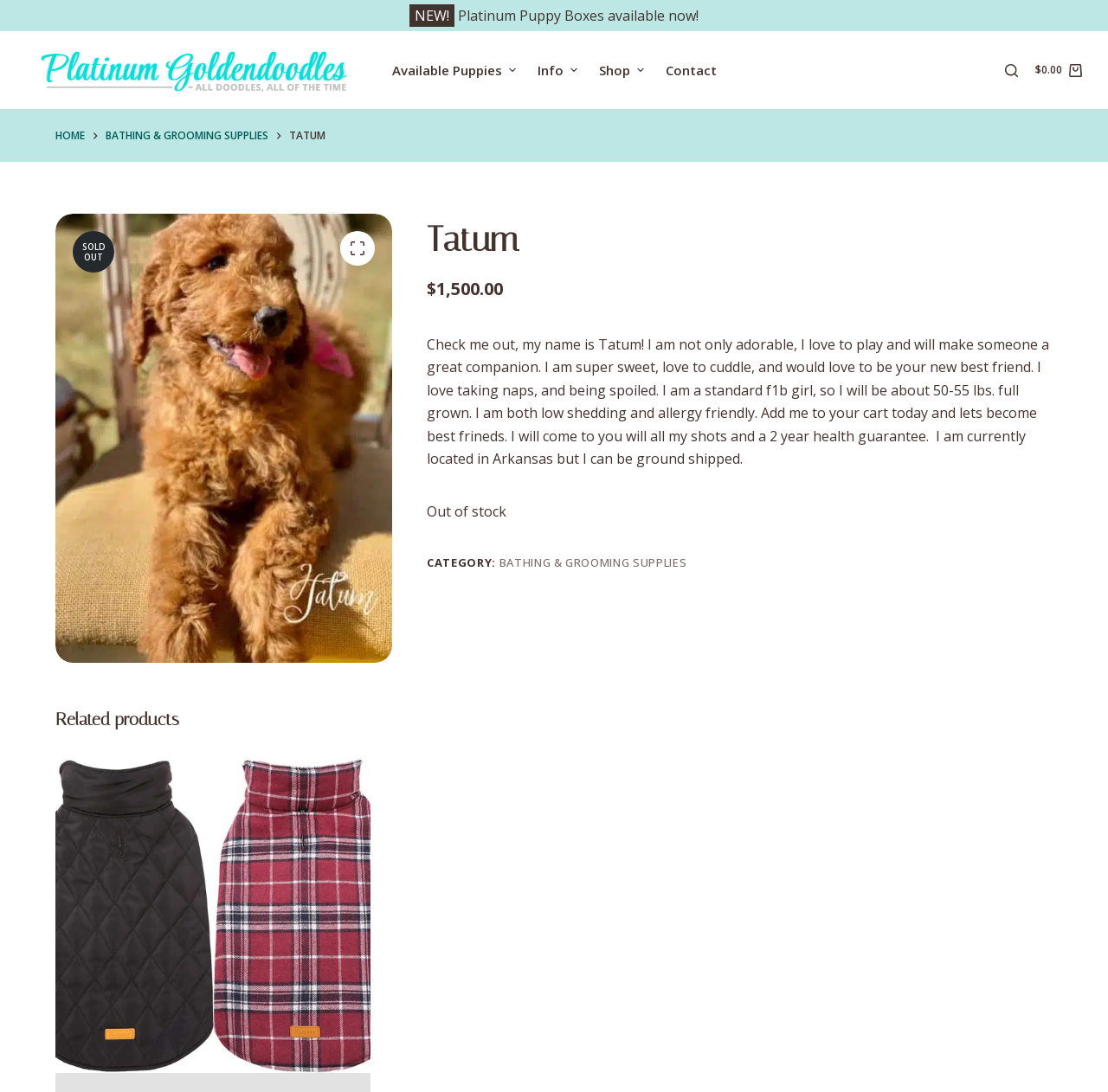Locate the bounding box coordinates of the element you need to click to accomplish the task described by this instruction: "Click the 'Shopping cart $0.00' link".

[0.934, 0.057, 0.977, 0.072]